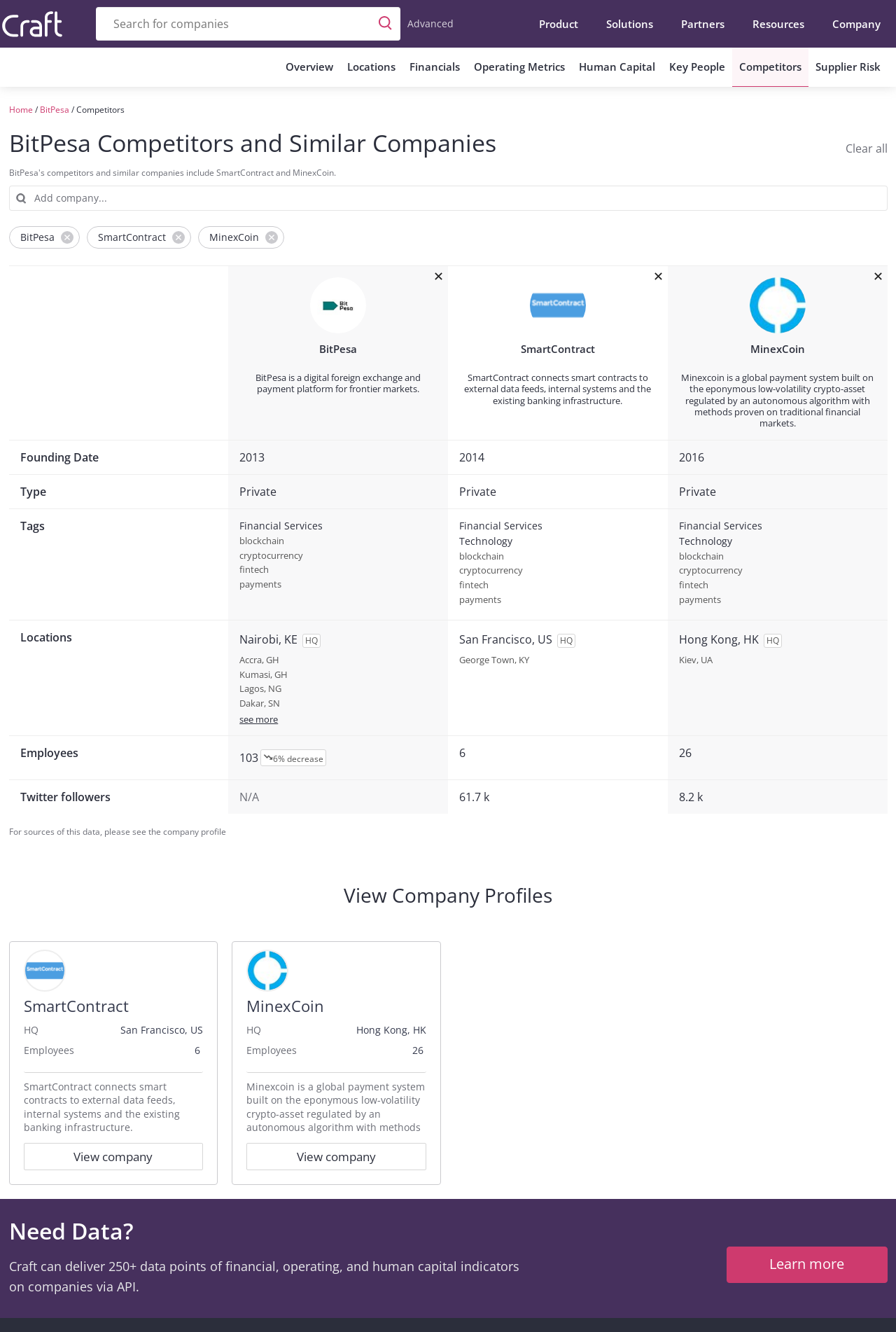What is the company name in the top-left corner?
Refer to the image and give a detailed answer to the query.

By looking at the top-left corner of the webpage, I can see a logo and a text 'Craft'. This is likely the company name or brand name of the website.